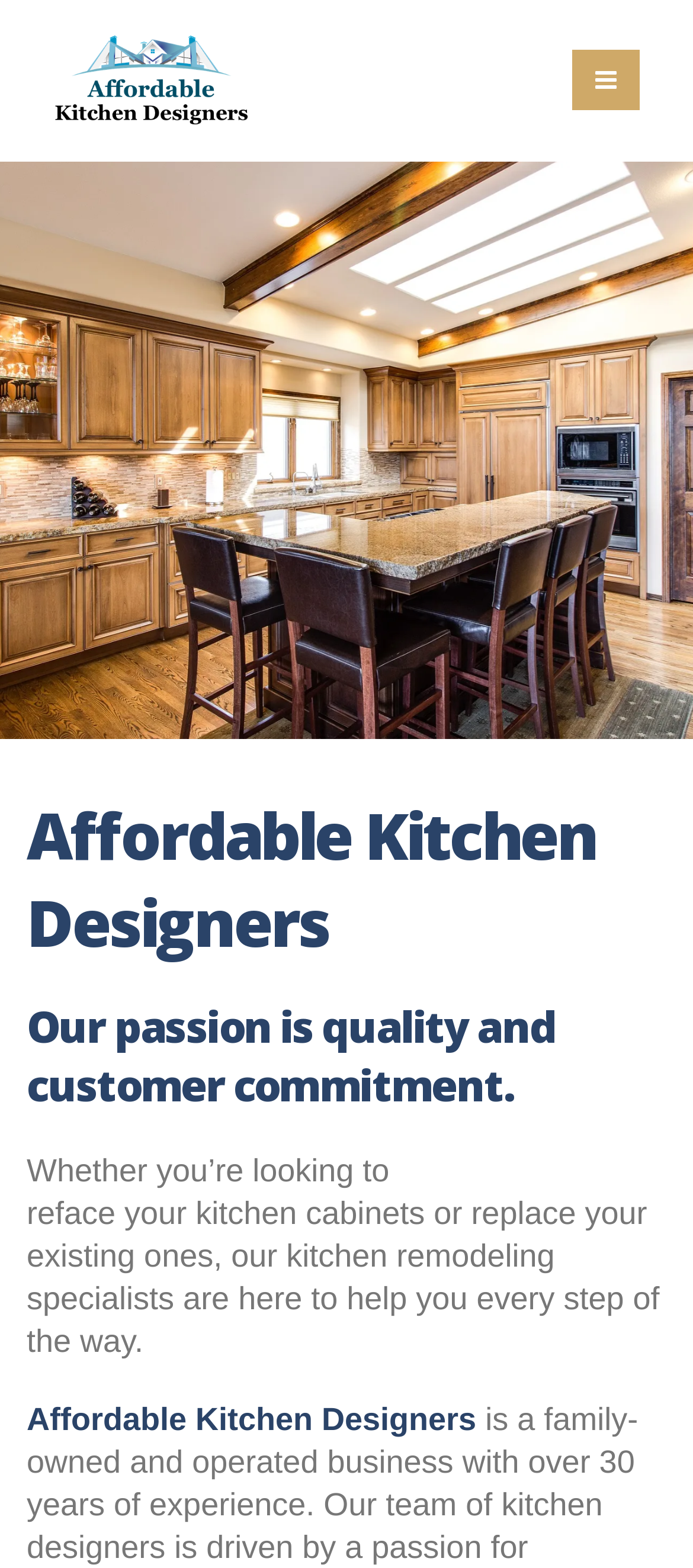What is the tone of the webpage?
Please analyze the image and answer the question with as much detail as possible.

The webpage's tone is helpful and informative, as it provides detailed information about the services offered and the company's passion, while also emphasizing the assistance provided by the kitchen remodeling specialists, creating a sense of trust and reliability.